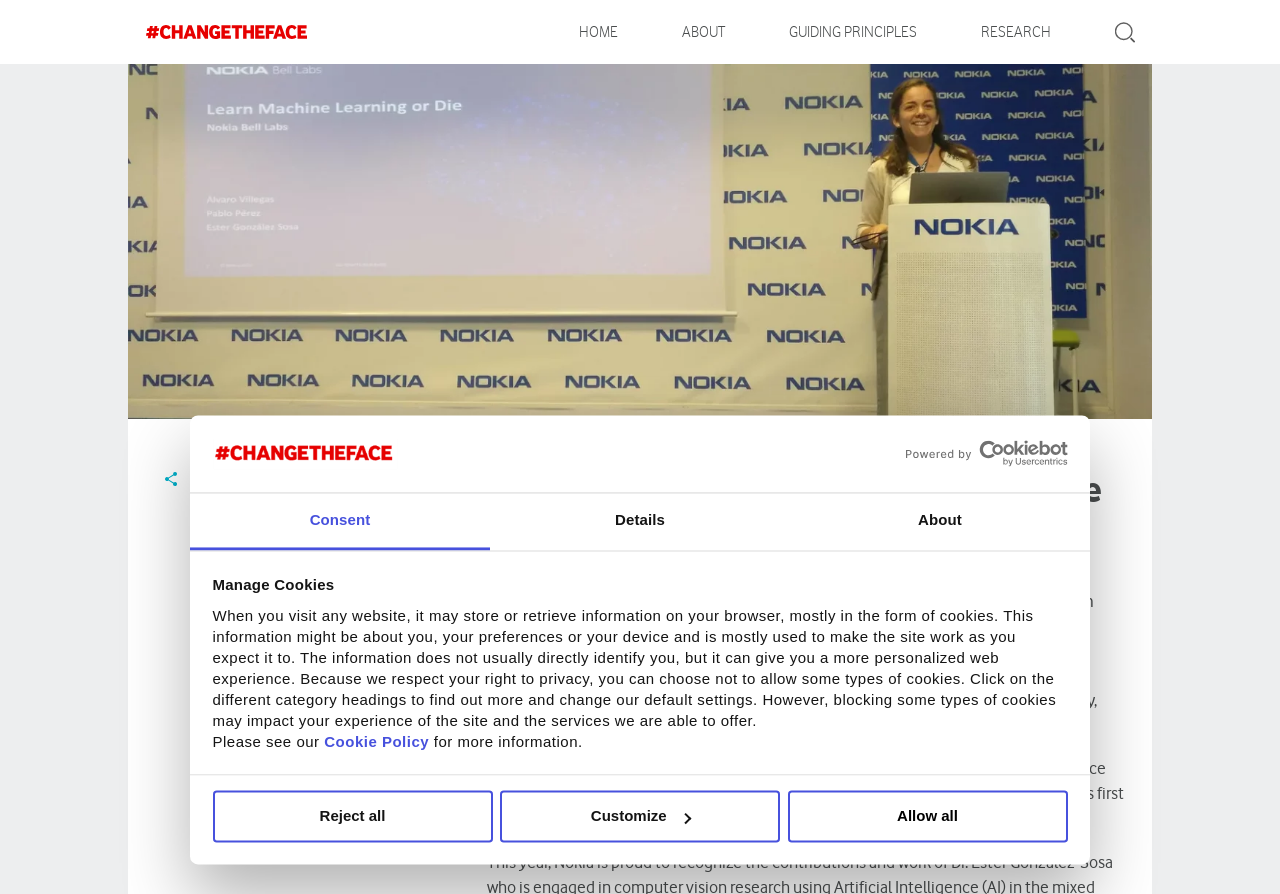Please identify the bounding box coordinates of the area I need to click to accomplish the following instruction: "View the about page".

[0.532, 0.025, 0.566, 0.046]